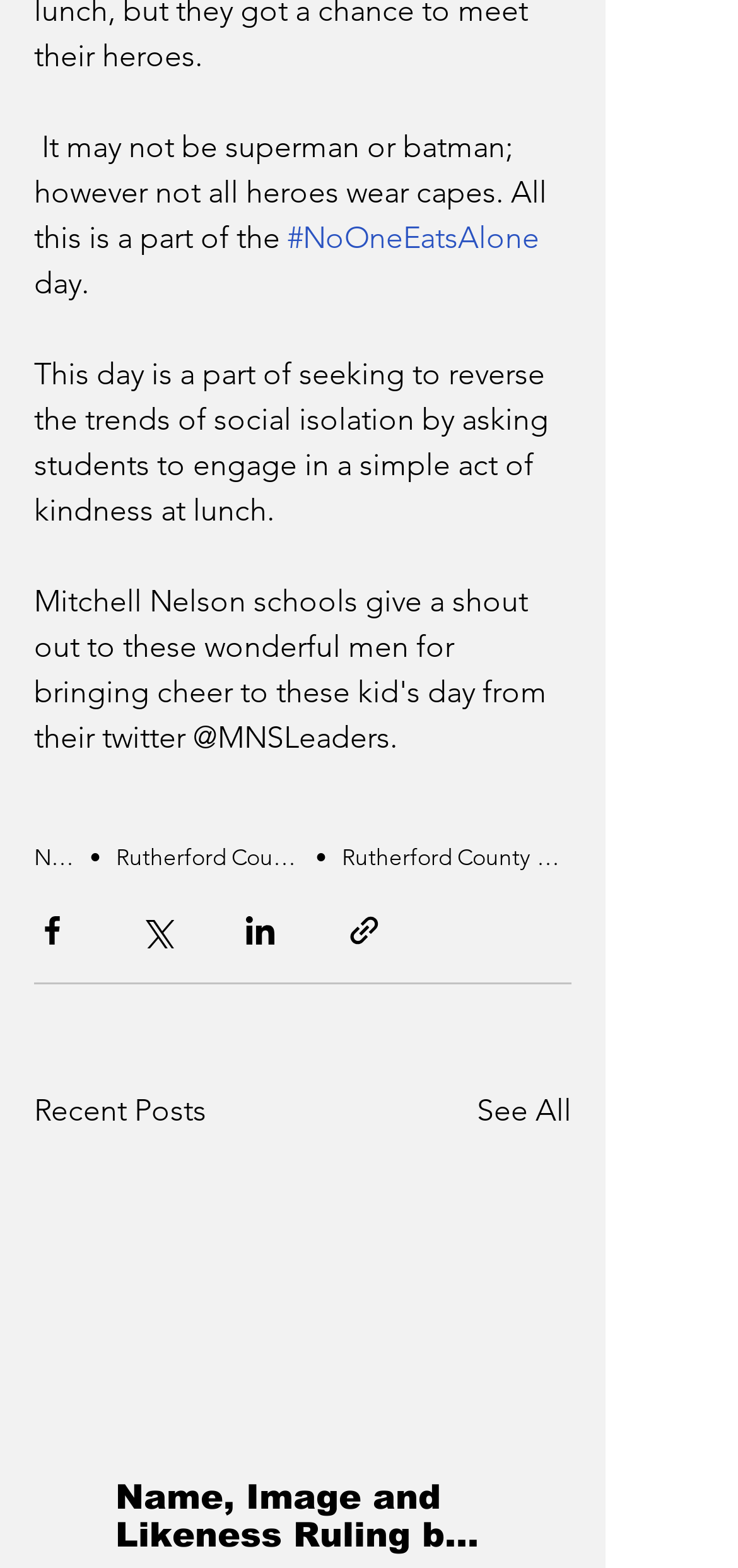Could you locate the bounding box coordinates for the section that should be clicked to accomplish this task: "Share via Facebook".

[0.046, 0.582, 0.095, 0.605]